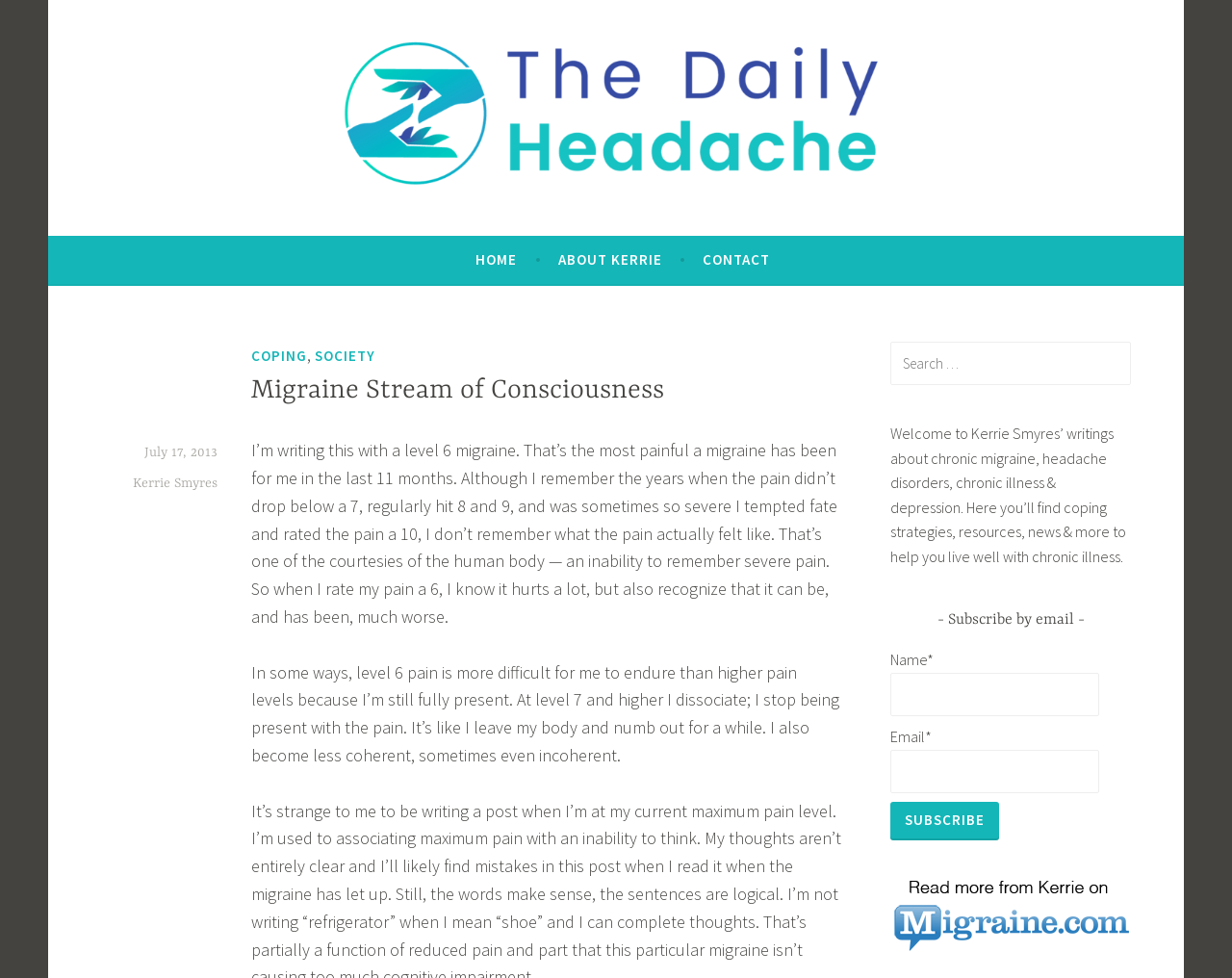What is the purpose of the search box?
Make sure to answer the question with a detailed and comprehensive explanation.

The search box is located in the top-right corner of the webpage, and its purpose is to allow users to search for specific topics or keywords within the blog.